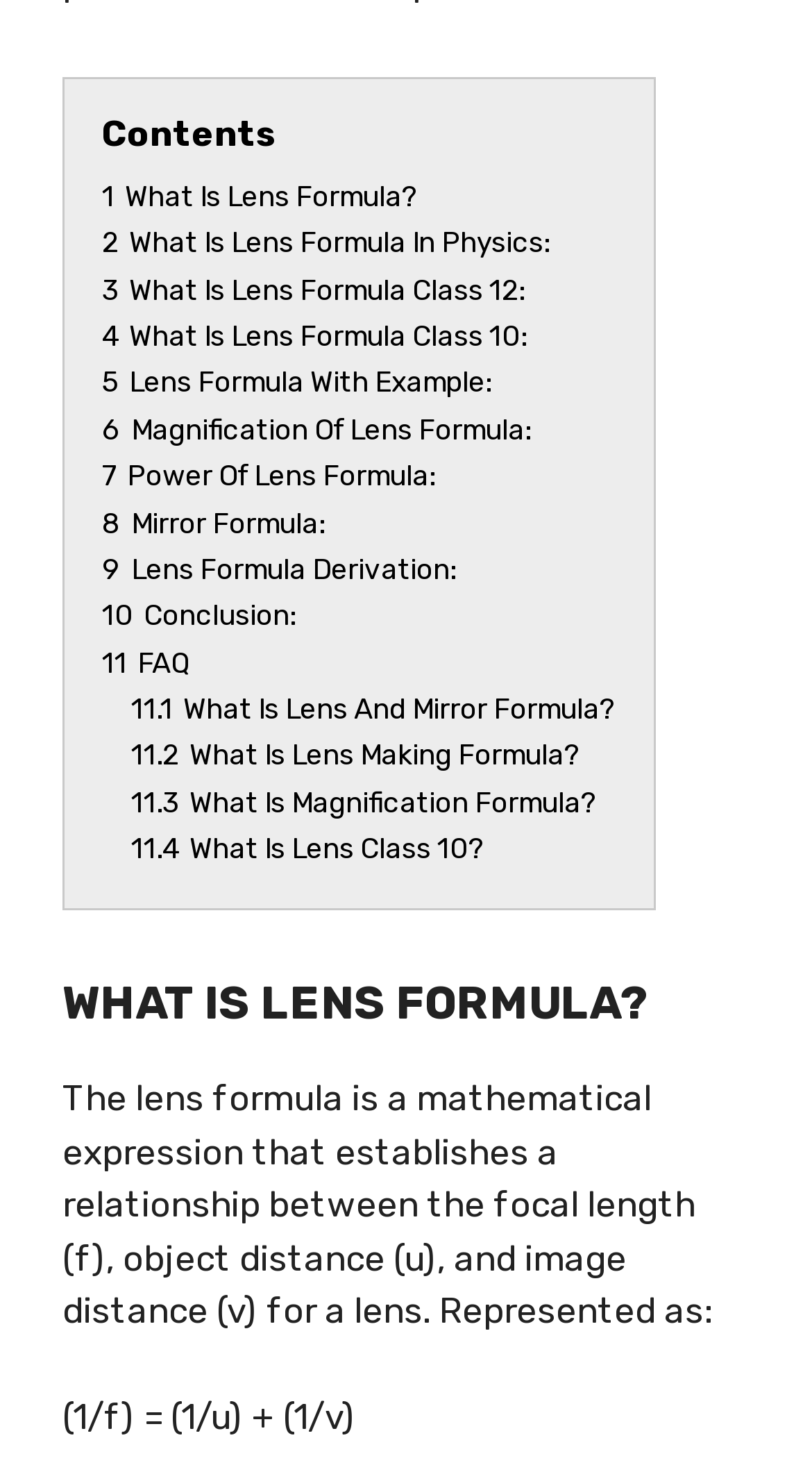From the webpage screenshot, predict the bounding box of the UI element that matches this description: "9 Lens Formula Derivation:".

[0.126, 0.373, 0.562, 0.395]